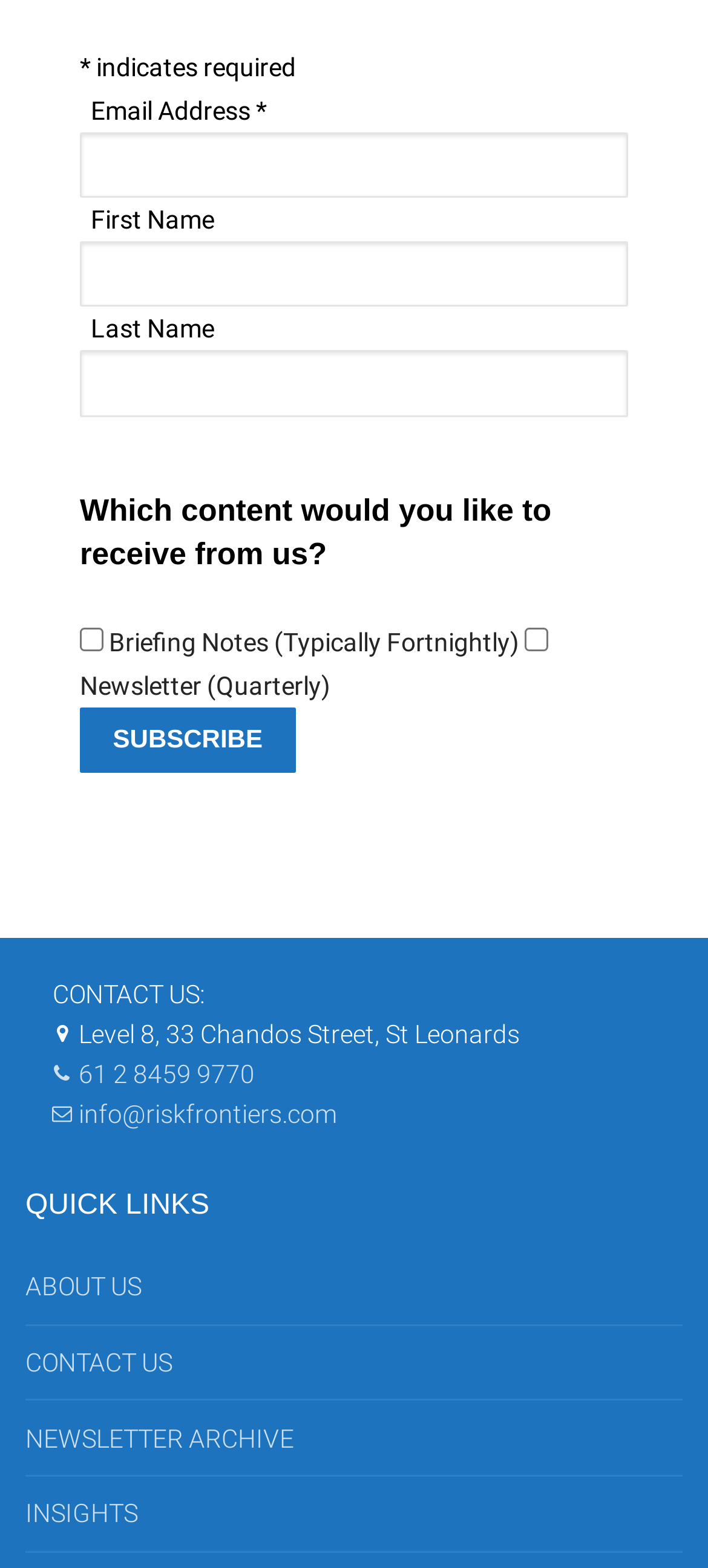For the given element description parent_node: Email Address * name="EMAIL", determine the bounding box coordinates of the UI element. The coordinates should follow the format (top-left x, top-left y, bottom-right x, bottom-right y) and be within the range of 0 to 1.

[0.113, 0.084, 0.887, 0.126]